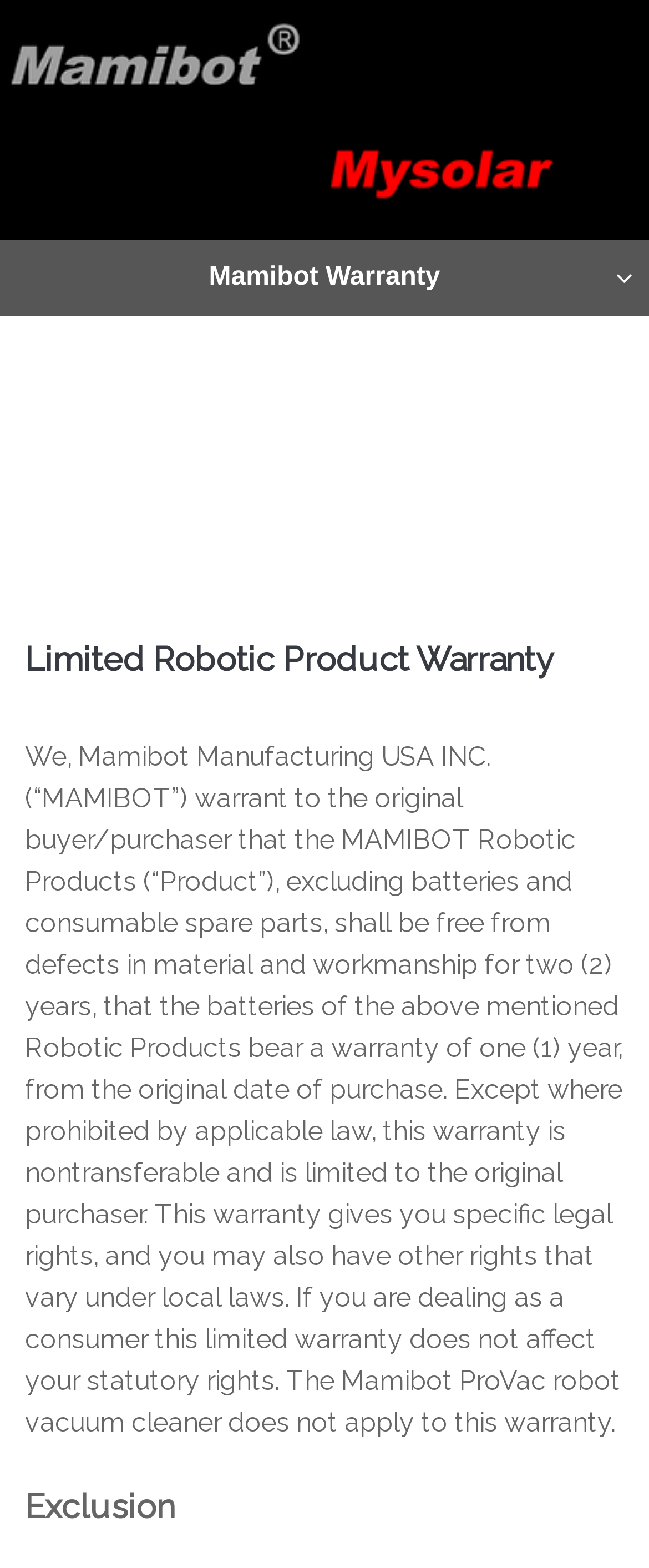Provide a single word or phrase to answer the given question: 
What is the warranty period for Mamibot Robotic Products?

Two years